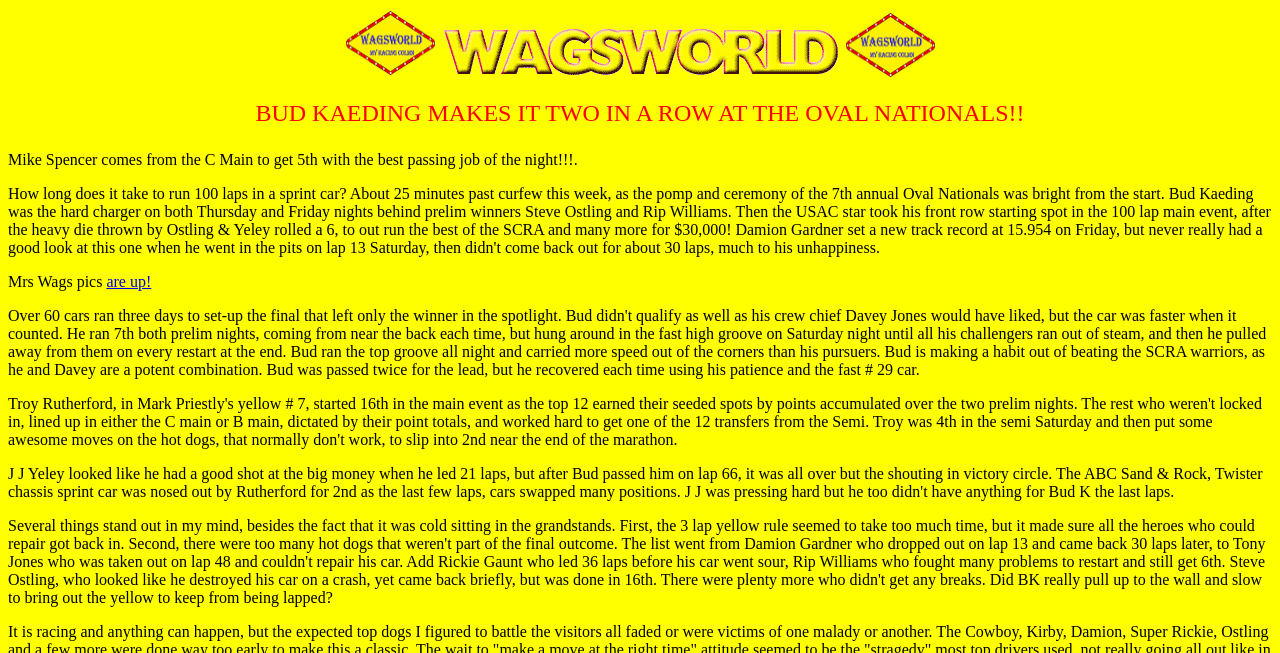What is the purpose of the WagsWorld globe image?
Provide a short answer using one word or a brief phrase based on the image.

Logo or branding